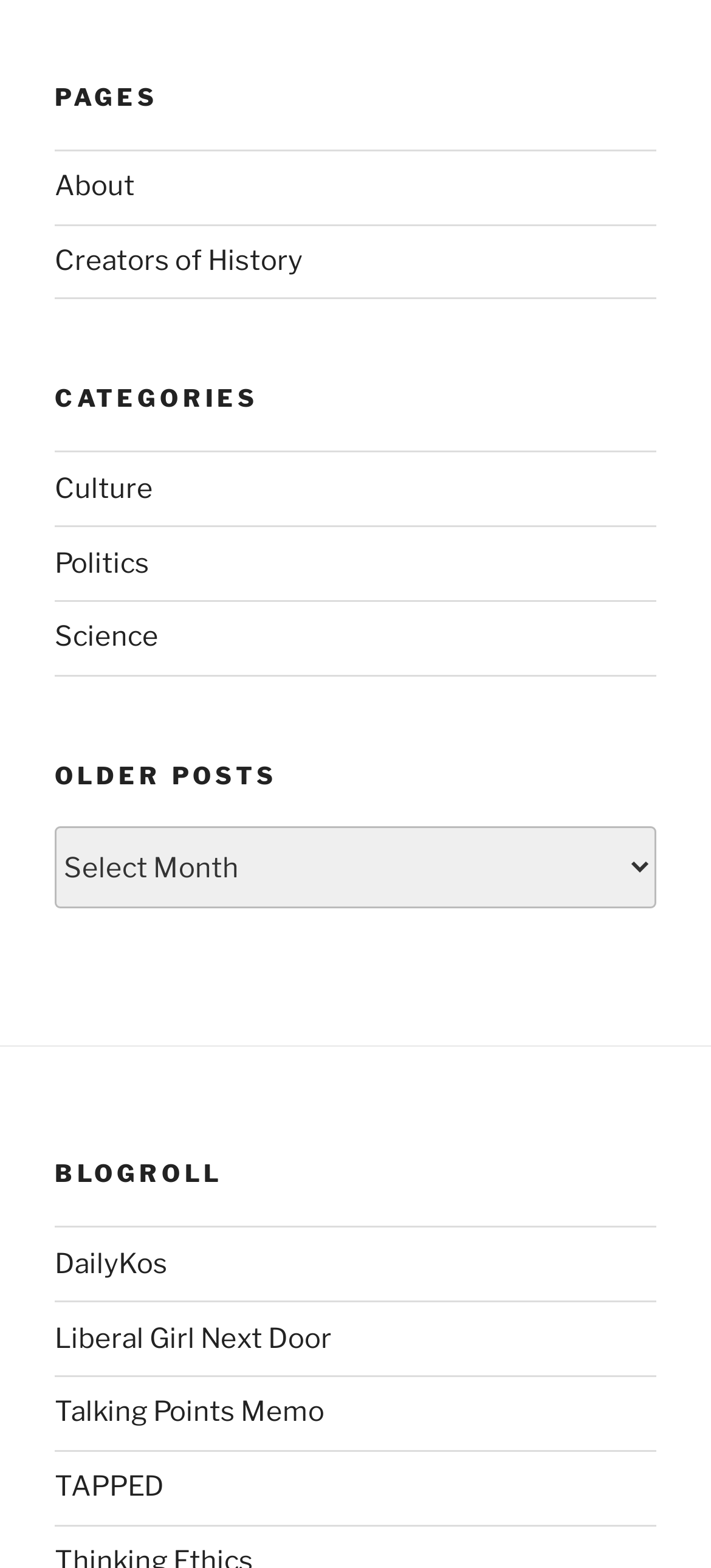Provide a brief response to the question below using one word or phrase:
How many links are there in the 'PAGES' section?

2